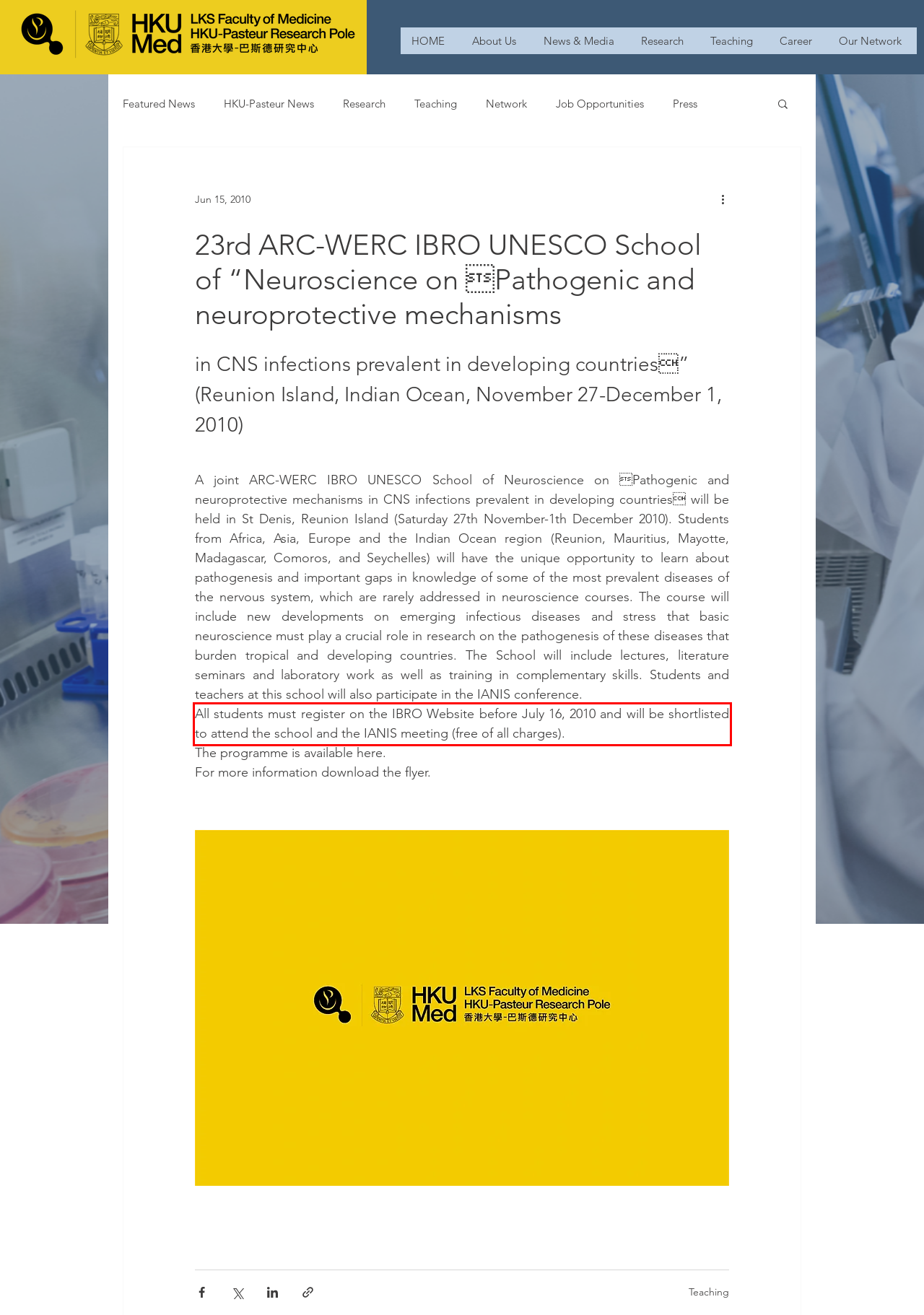Identify the text inside the red bounding box on the provided webpage screenshot by performing OCR.

All students must register on the IBRO Website before July 16, 2010 and will be shortlisted to attend the school and the IANIS meeting (free of all charges).